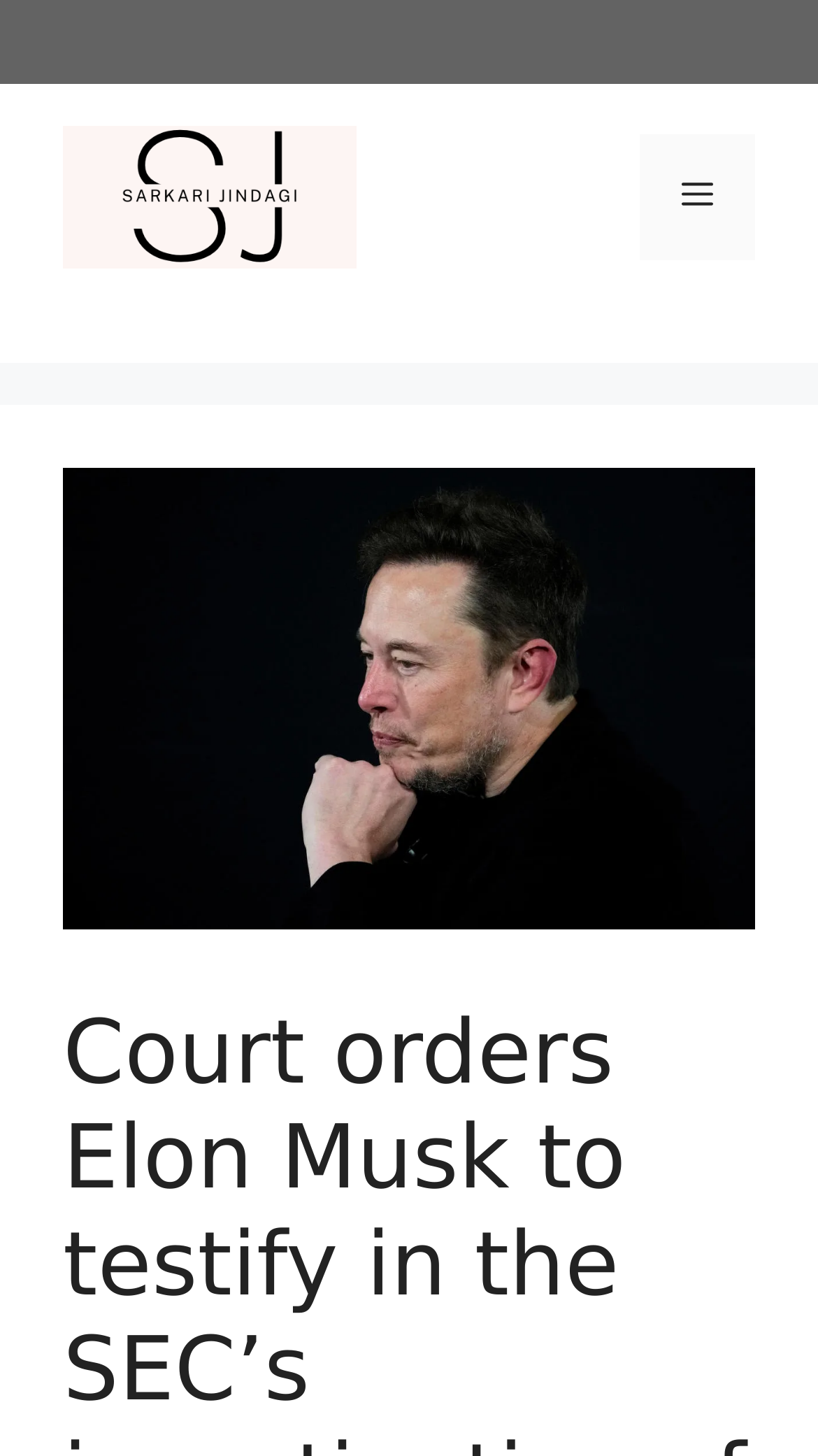Identify the bounding box of the HTML element described here: "alt="Sarkarijindagi"". Provide the coordinates as four float numbers between 0 and 1: [left, top, right, bottom].

[0.077, 0.12, 0.436, 0.149]